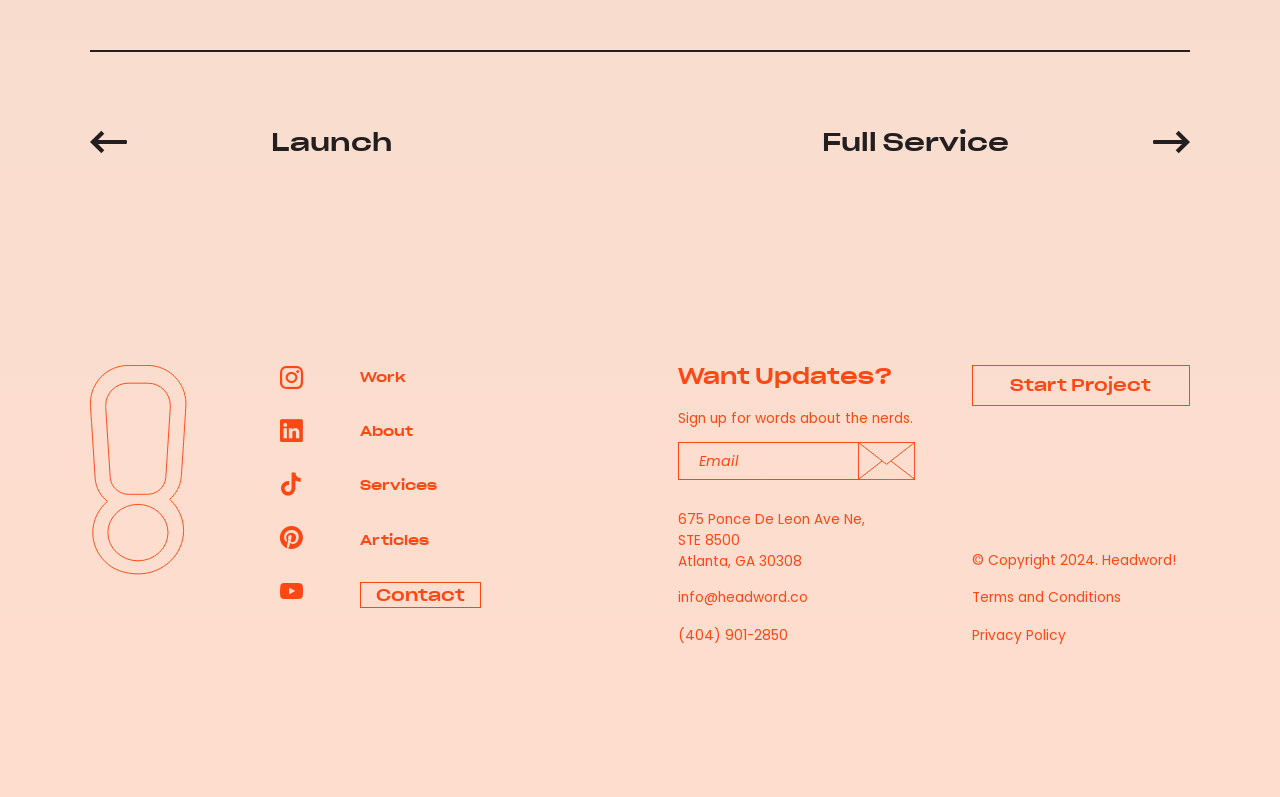Using the description: "Launch", determine the UI element's bounding box coordinates. Ensure the coordinates are in the format of four float numbers between 0 and 1, i.e., [left, top, right, bottom].

[0.07, 0.101, 0.307, 0.256]